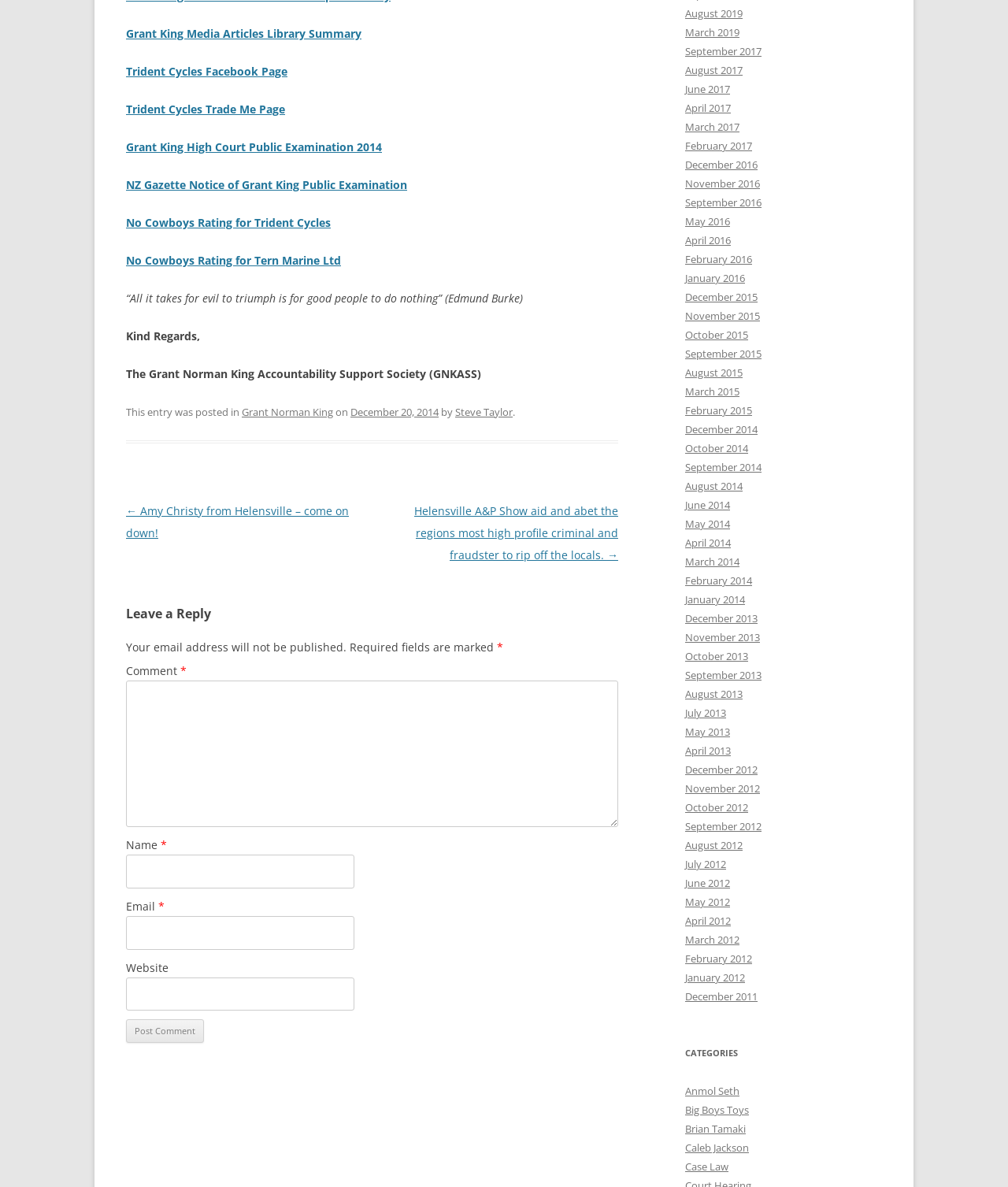Identify the bounding box coordinates of the area you need to click to perform the following instruction: "Leave a comment".

[0.125, 0.559, 0.179, 0.571]